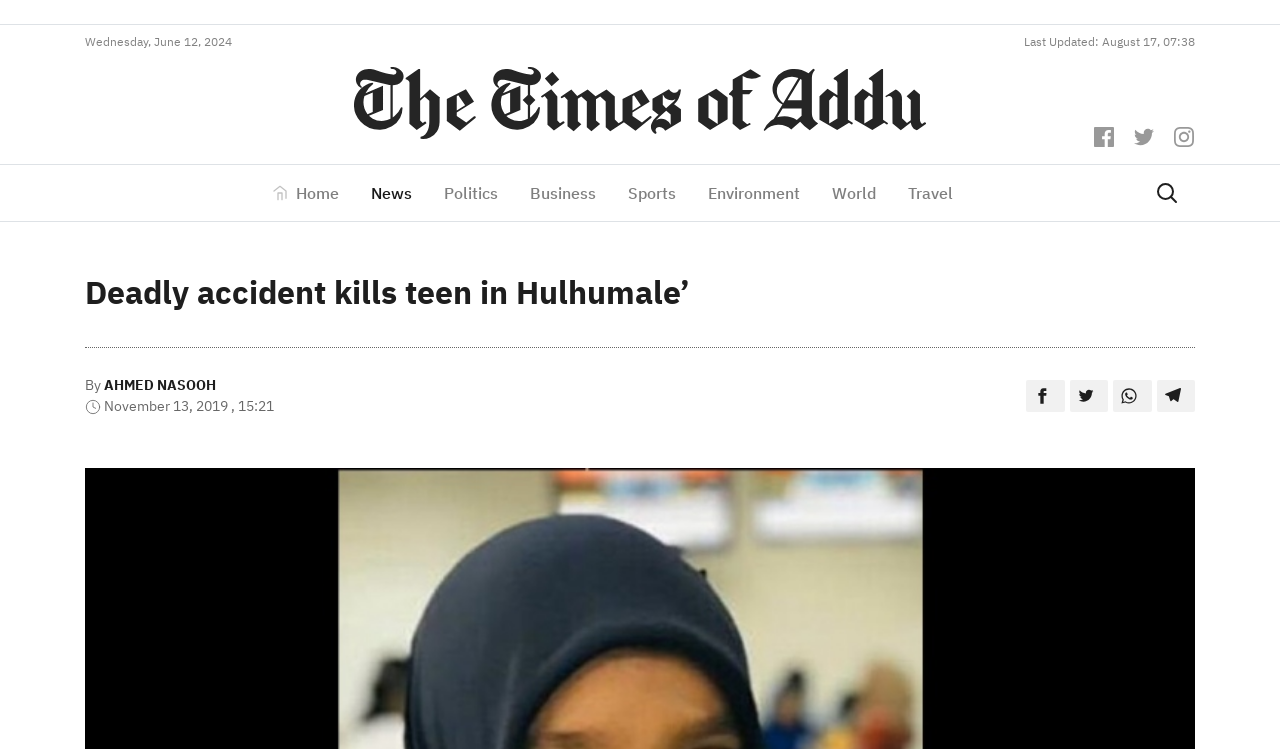Based on the provided description, "Politics", find the bounding box of the corresponding UI element in the screenshot.

[0.334, 0.231, 0.401, 0.284]